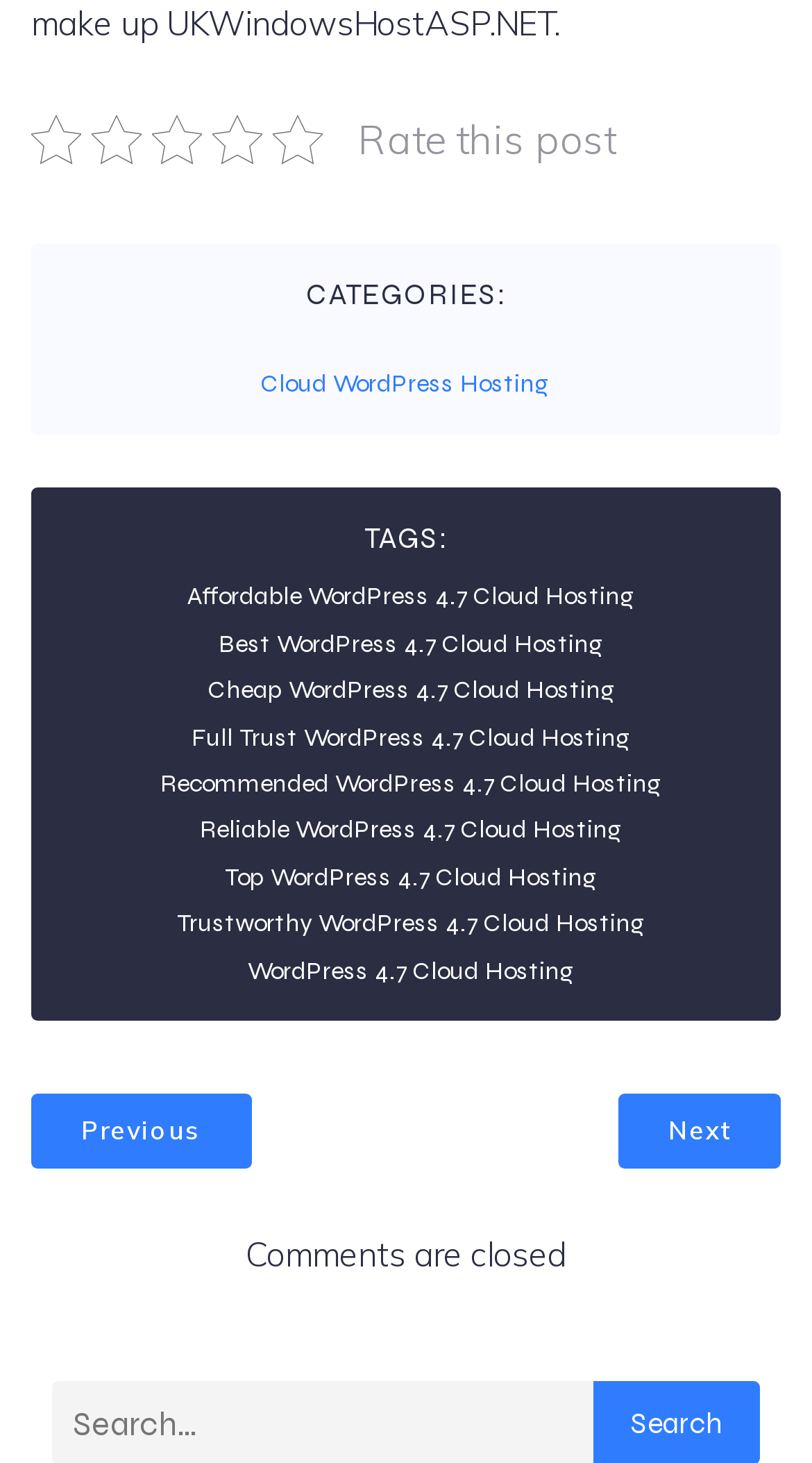Find the bounding box coordinates of the area to click in order to follow the instruction: "Visit the main page".

None